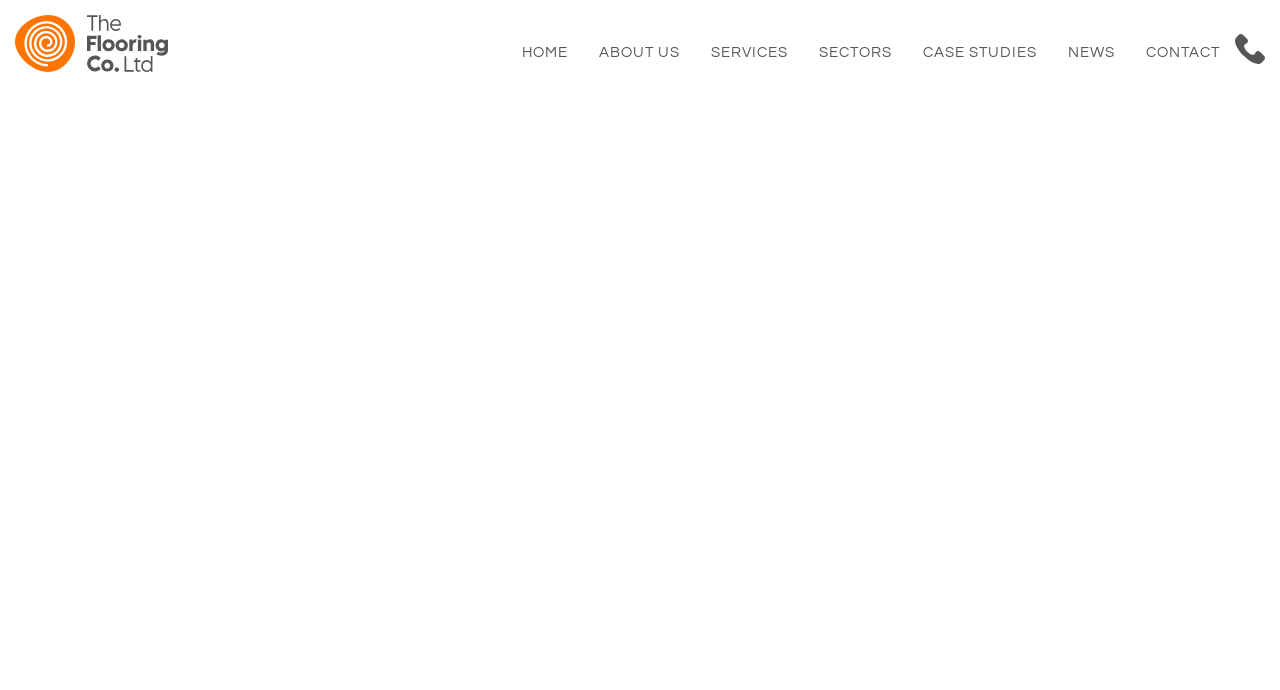What type of carpet was installed in wet rooms and kitchen areas?
Can you give a detailed and elaborate answer to the question?

The webpage mentions that the team supplied a range of flooring products, including impervious carpet for wet rooms and kitchen areas.